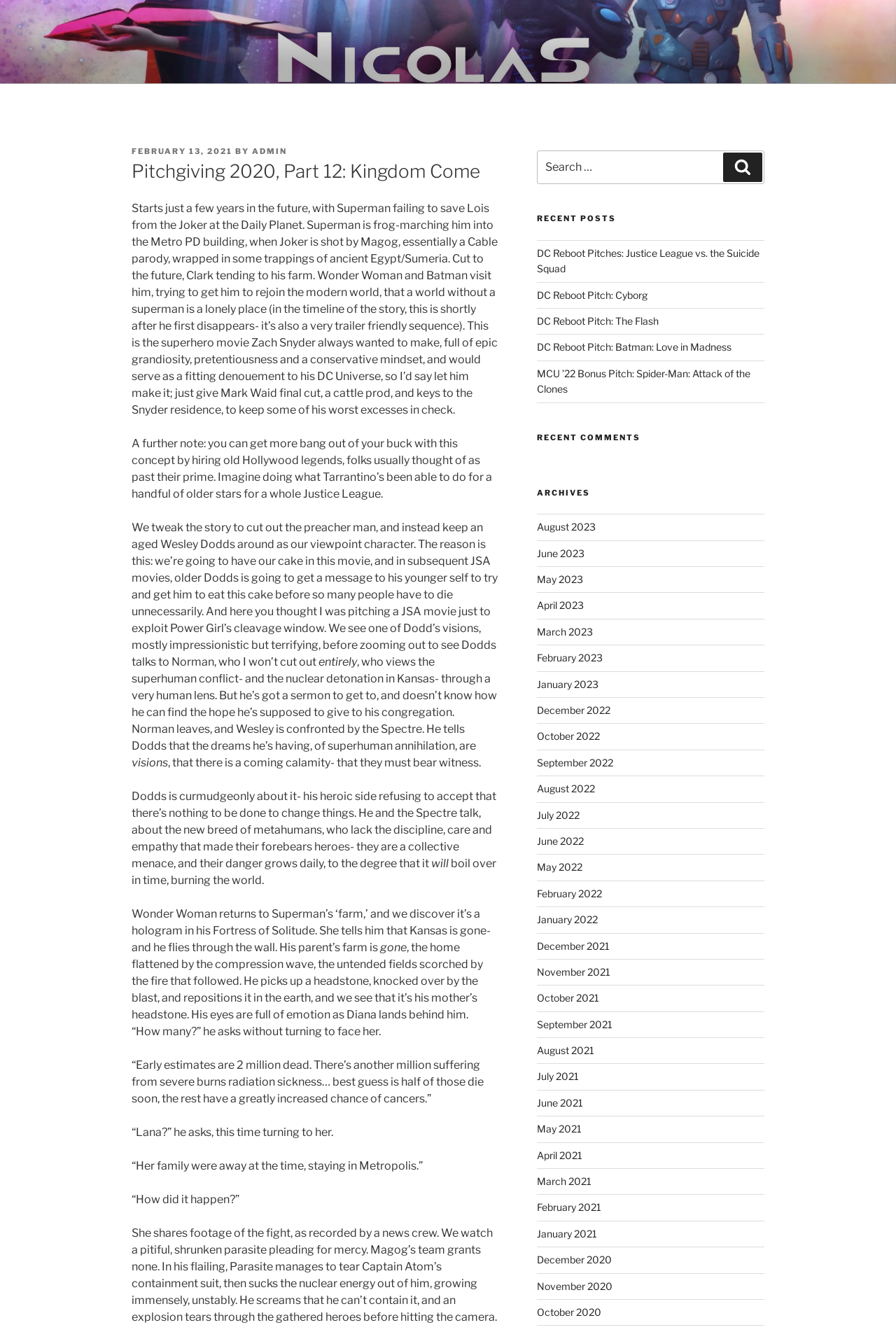Please identify the bounding box coordinates of the area that needs to be clicked to follow this instruction: "Read recent post 'DC Reboot Pitches: Justice League vs. the Suicide Squad'".

[0.599, 0.185, 0.847, 0.206]